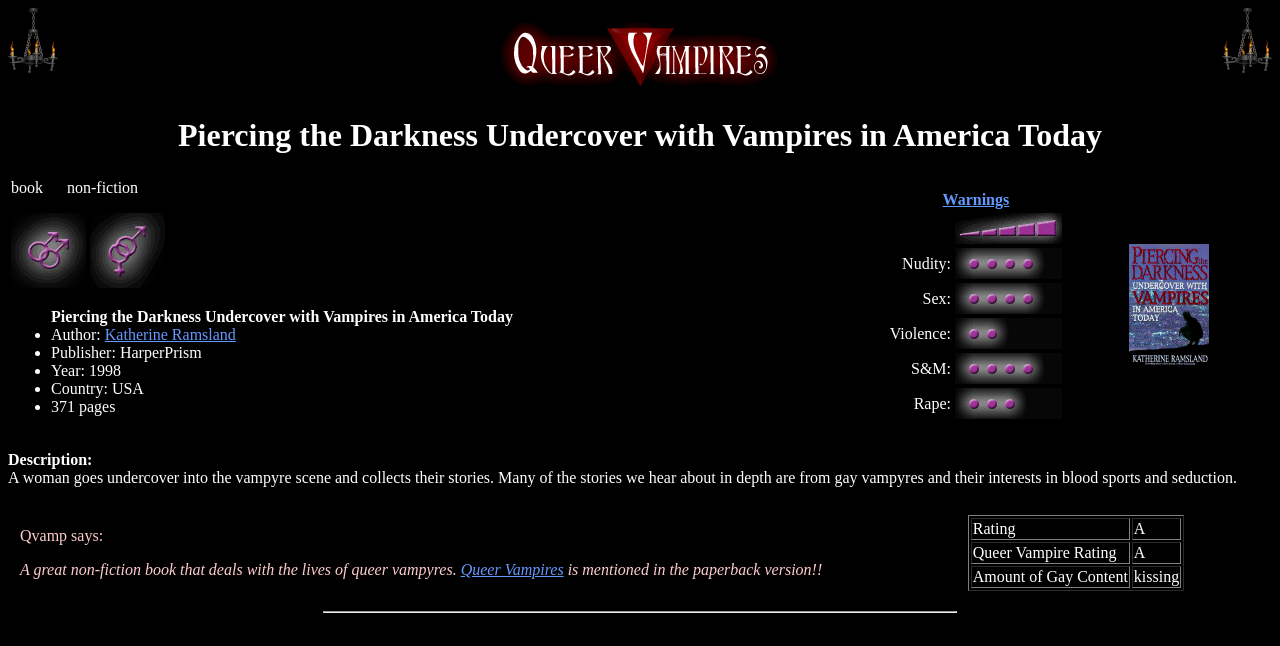Could you please study the image and provide a detailed answer to the question:
What is the content warning for the book?

The content warnings for the book are obtained from the table at the bottom of the webpage, which includes warnings and other details about the book. The warnings include Nudity, Sex, Violence, S&M, and Rape, and they are located in the table rows.